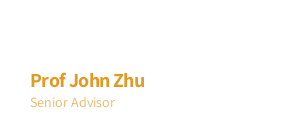What is the significance of Professor Zhu's research?
Use the image to give a comprehensive and detailed response to the question.

The caption emphasizes that Professor Zhu's research is crucial for clean energy solutions and environmental sustainability. This implies that his work has a significant impact on the development of sustainable energy solutions, which is essential for mitigating environmental issues and promoting a cleaner environment.